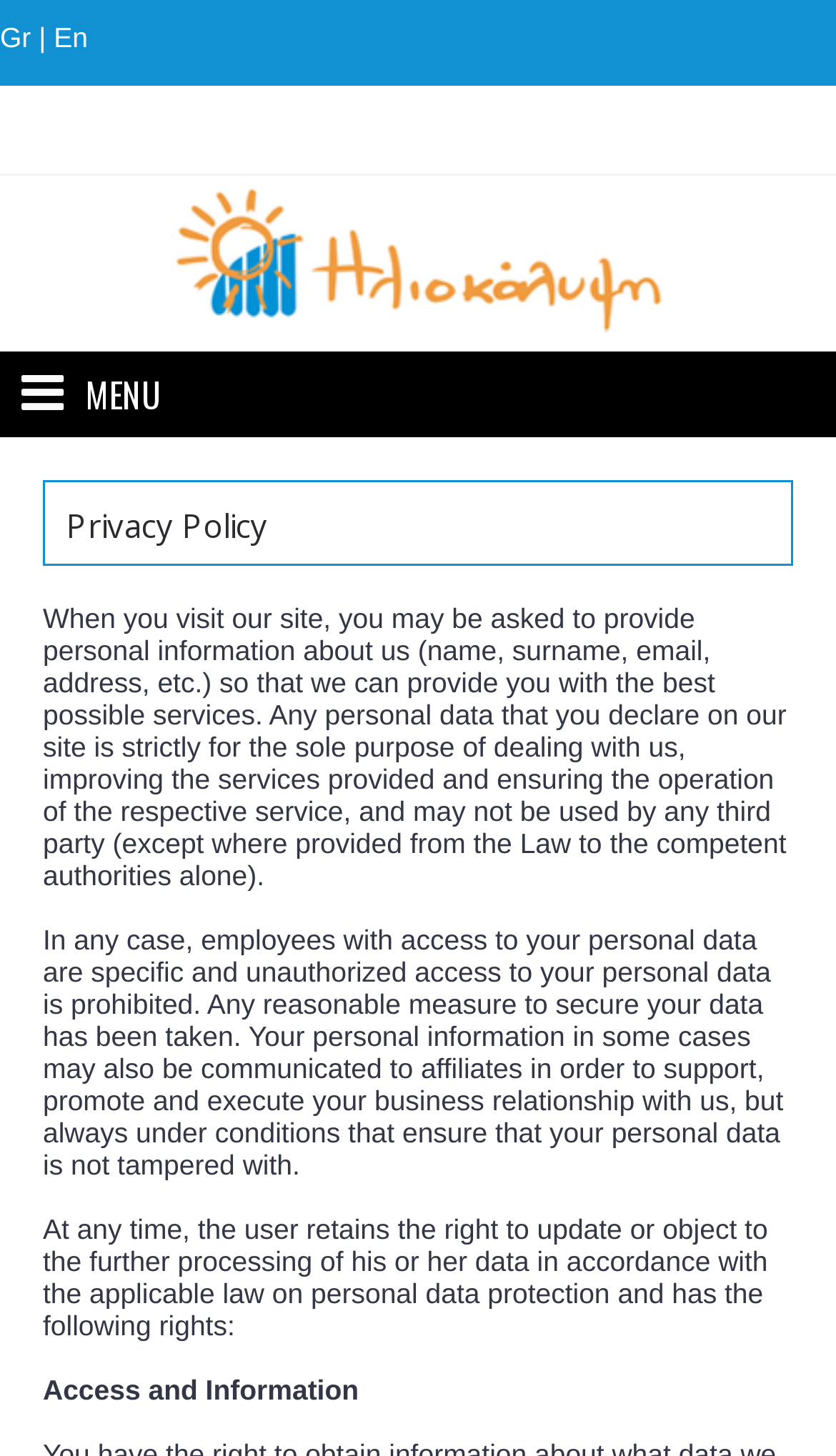Provide a brief response using a word or short phrase to this question:
What language options are available?

Gr, En